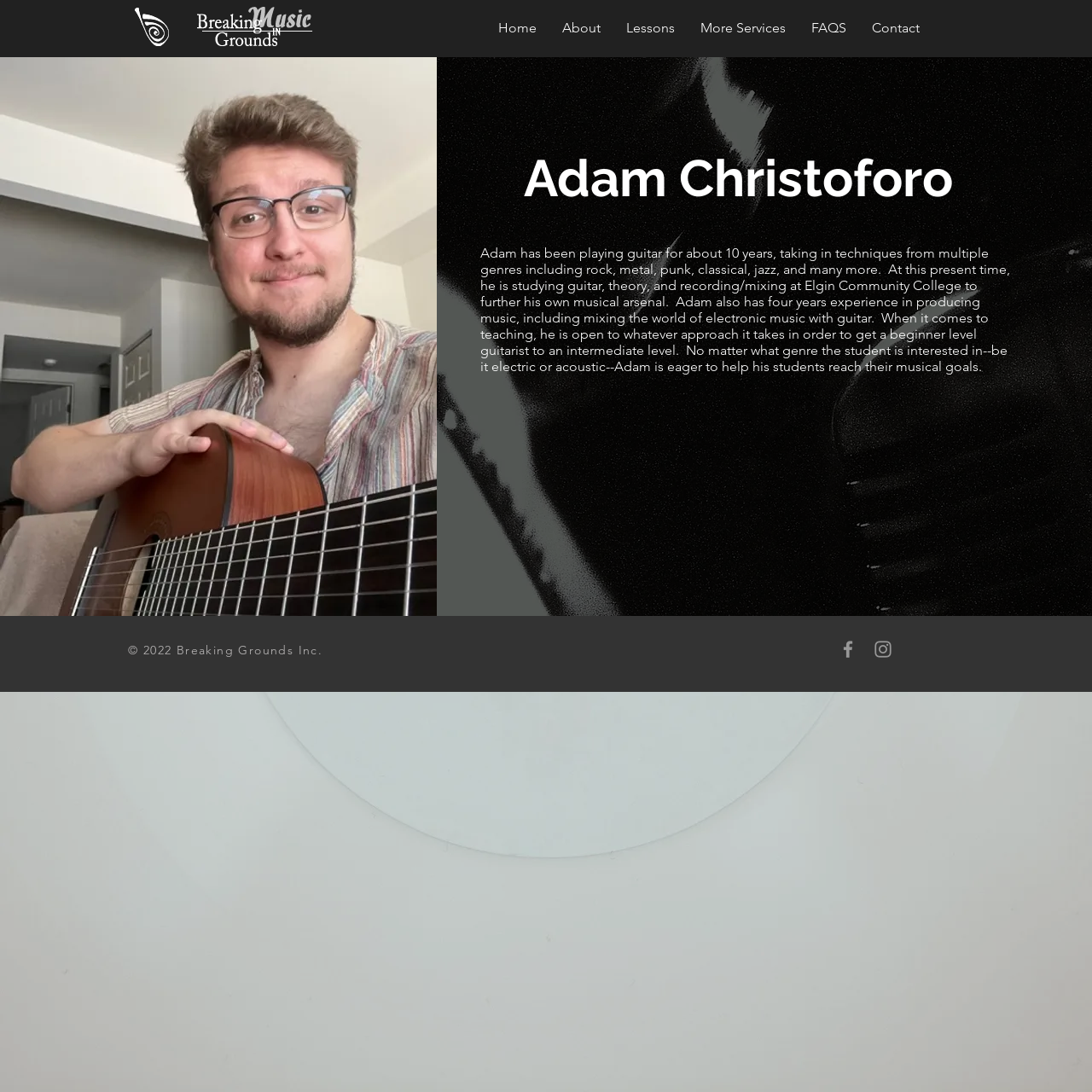What is the type of image at the top of the webpage?
Please give a detailed and thorough answer to the question, covering all relevant points.

The image at the top of the webpage is described as 'IMG_0818.jpg', and it is likely an image of a guitarist, given the context of the webpage and the fact that Adam is a guitar teacher.